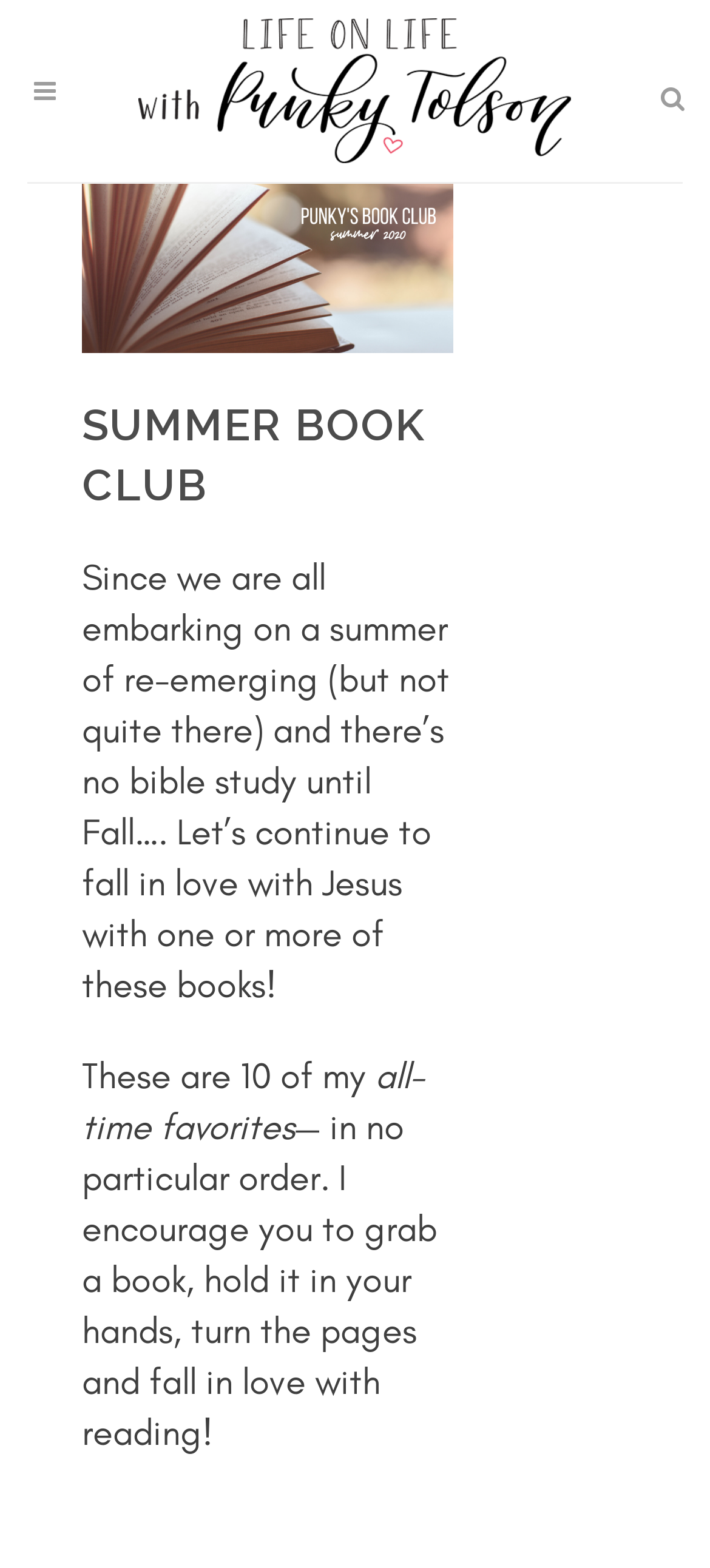What is the purpose of the search box?
Examine the image closely and answer the question with as much detail as possible.

The search box is a textbox with a search icon, indicating that it is used to search for something on the website. The presence of the search icon and the label 'Search' suggests that users can input keywords to find specific content on the website.